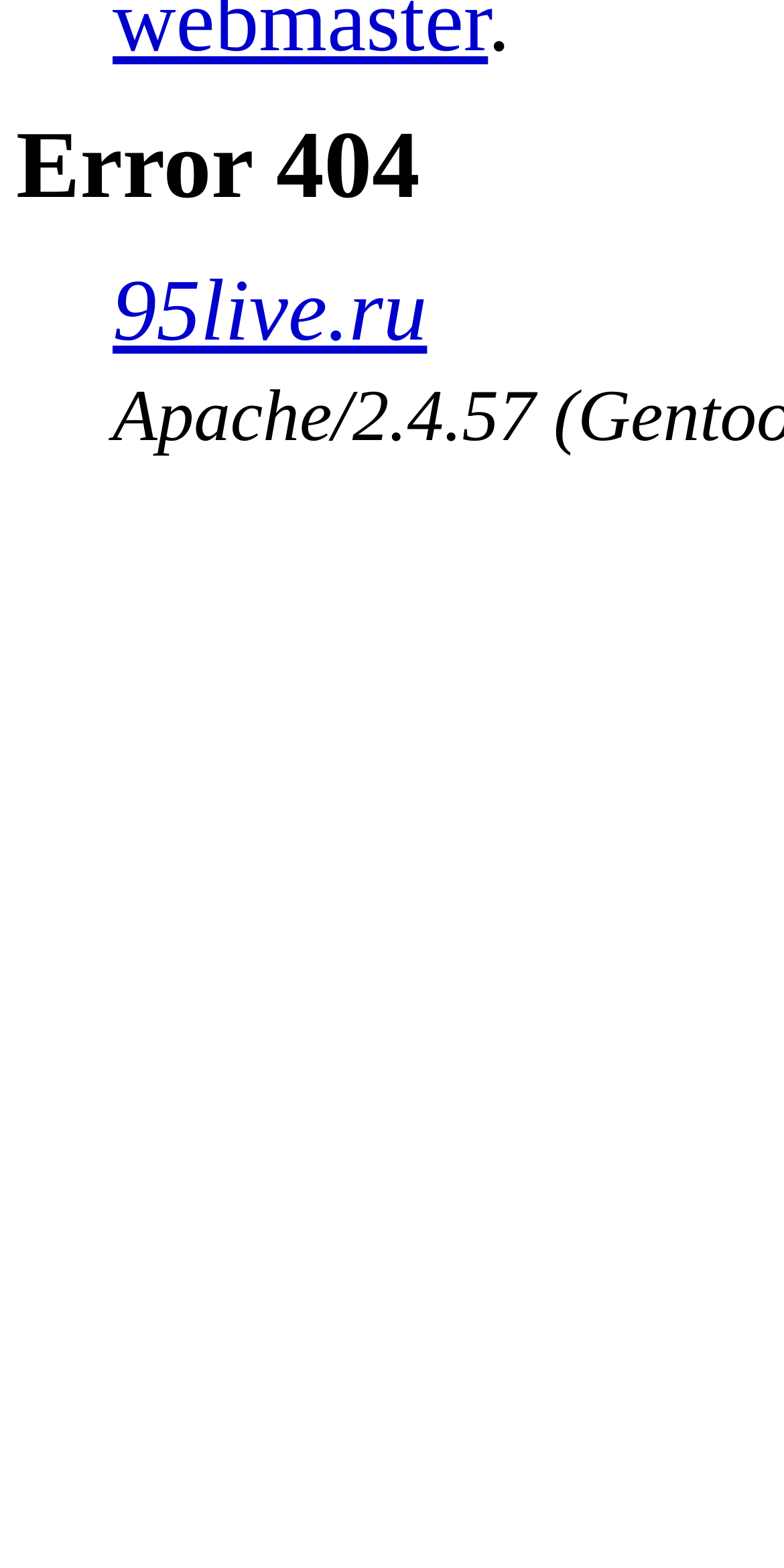Given the element description 95live.ru, identify the bounding box coordinates for the UI element on the webpage screenshot. The format should be (top-left x, top-left y, bottom-right x, bottom-right y), with values between 0 and 1.

[0.144, 0.167, 0.545, 0.229]